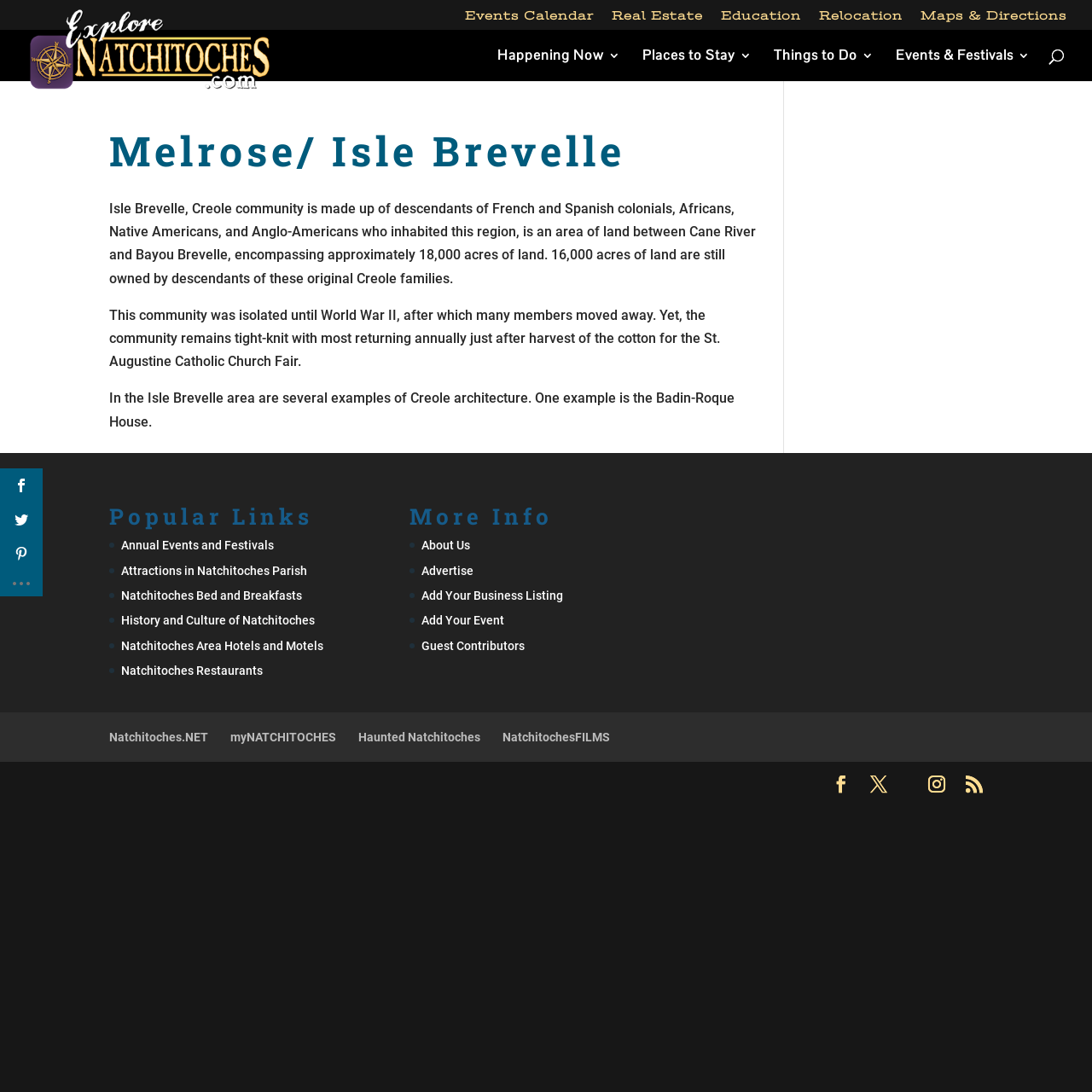Determine the bounding box coordinates for the area you should click to complete the following instruction: "View Annual Events and Festivals".

[0.111, 0.493, 0.251, 0.506]